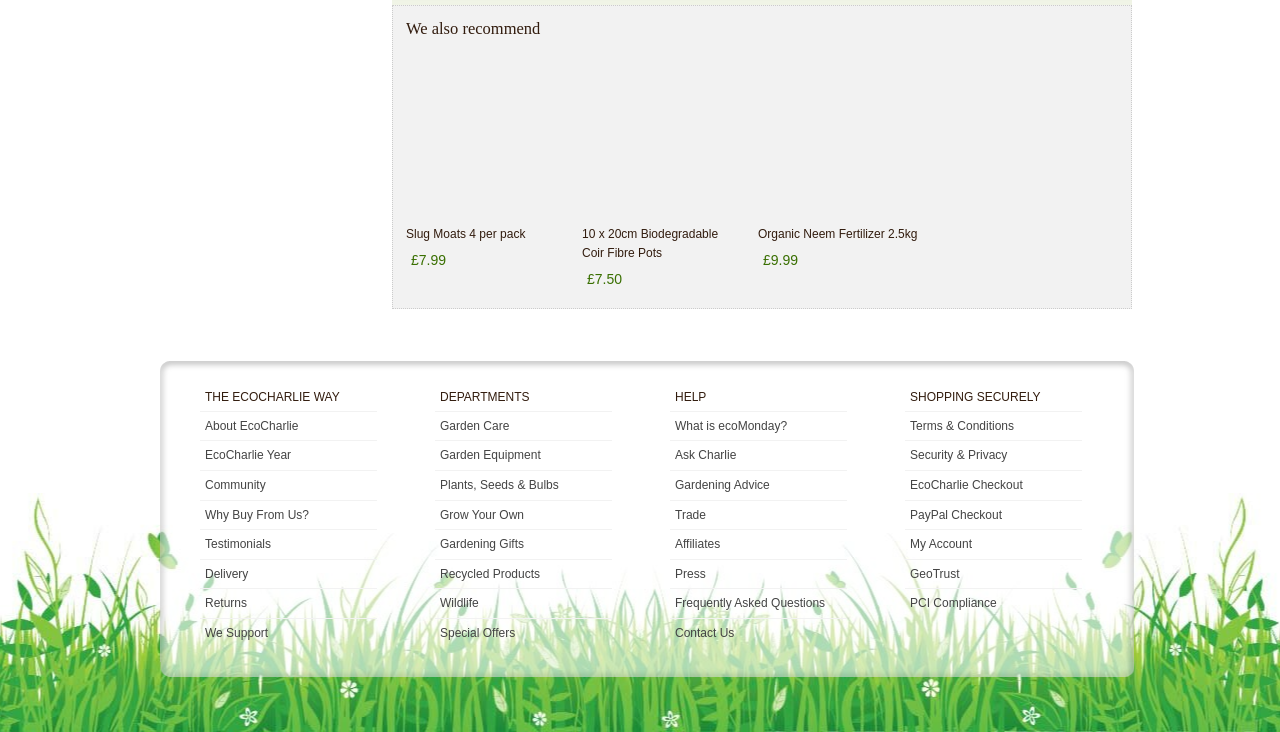Extract the bounding box coordinates for the HTML element that matches this description: "PCI Compliance". The coordinates should be four float numbers between 0 and 1, i.e., [left, top, right, bottom].

[0.711, 0.815, 0.779, 0.834]